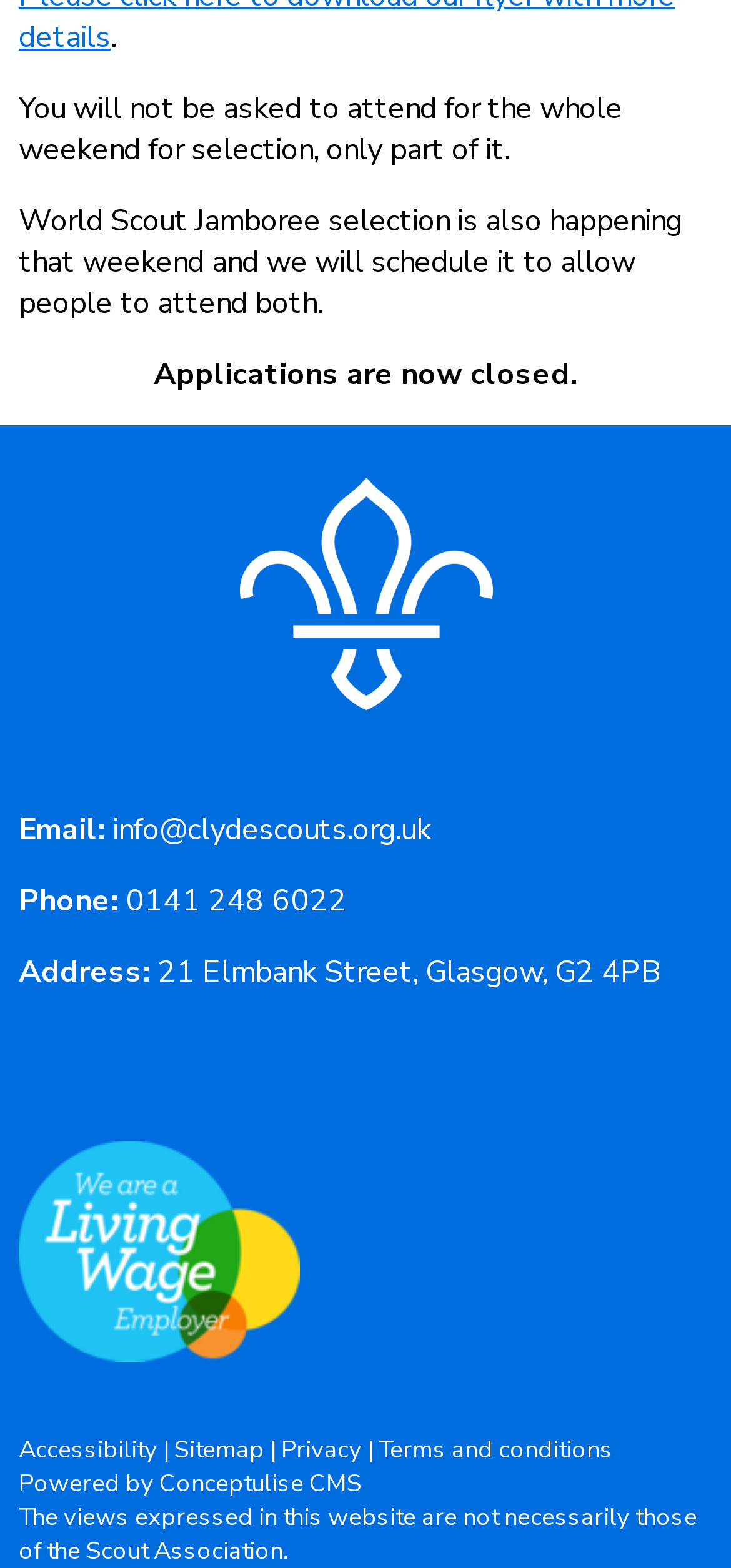Given the description "Powered by Conceptulise CMS", determine the bounding box of the corresponding UI element.

[0.026, 0.936, 0.495, 0.957]